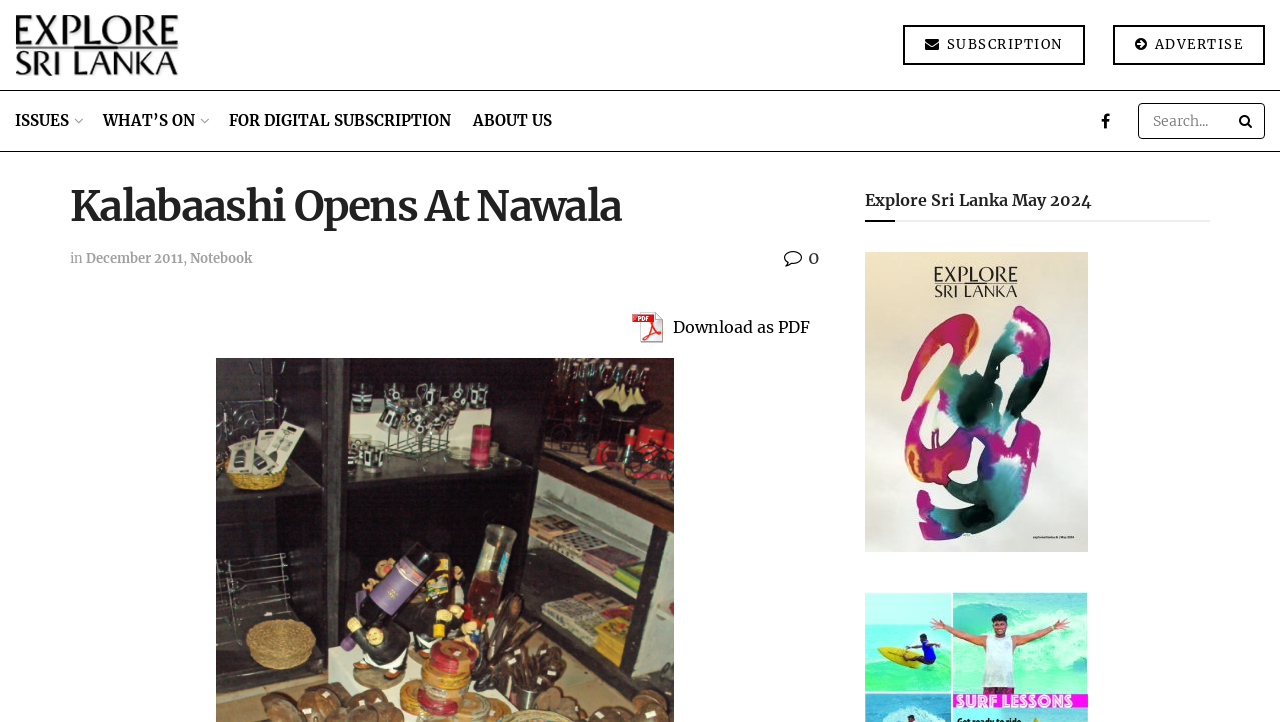Using the webpage screenshot, find the UI element described by ISSUES. Provide the bounding box coordinates in the format (top-left x, top-left y, bottom-right x, bottom-right y), ensuring all values are floating point numbers between 0 and 1.

[0.012, 0.126, 0.063, 0.209]